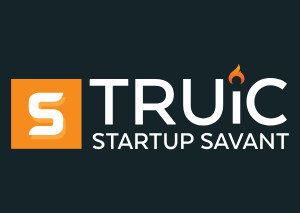Please analyze the image and give a detailed answer to the question:
What is the tagline of TRUiC?

The image showcases the logo of 'TRUiC' (The Really Useful Information Company), prominently displayed alongside the tagline 'Startup Savant'.